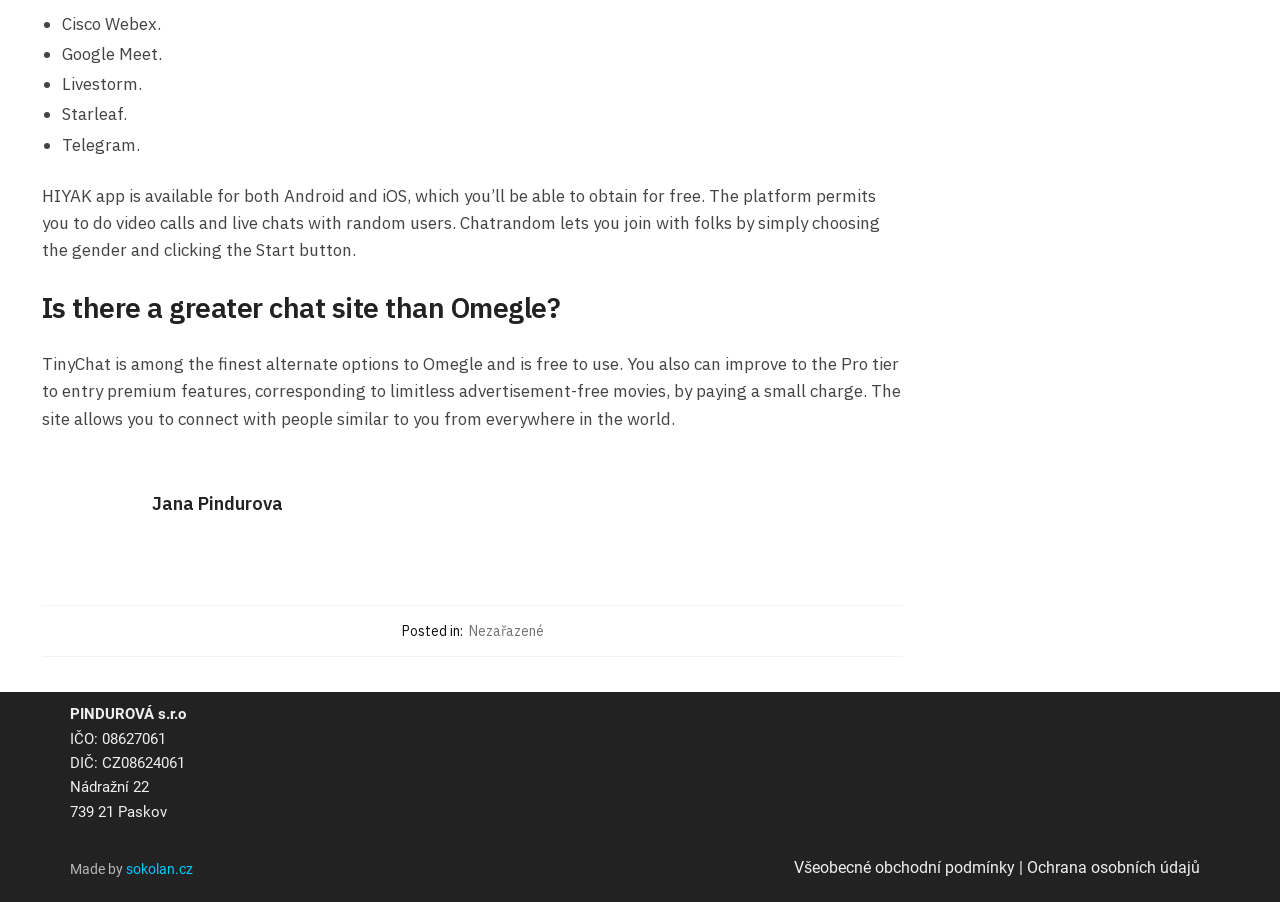Use a single word or phrase to answer the following:
What is the link to the website mentioned at the bottom?

sokolan.cz